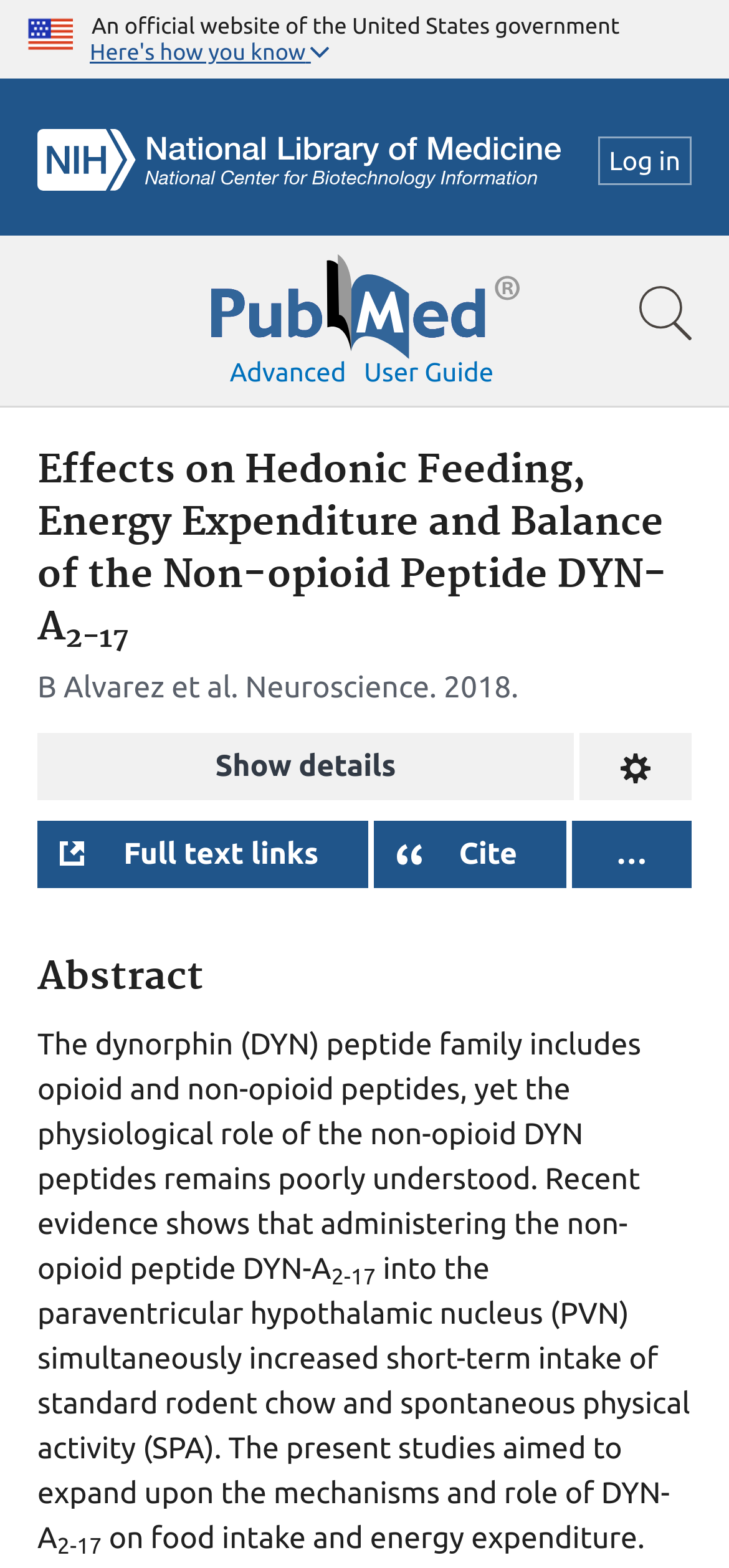Provide an in-depth caption for the webpage.

The webpage is a scientific article page from PubMed, a government website. At the top, there is a header section with a U.S. flag icon, a text "An official website of the United States government", and a button "Here's how you know". Below this section, there is a navigation bar with links to "NCBI Logo", "Log in", and a search bar.

On the left side of the page, there is a PubMed logo and a link to "Advanced" search. On the right side, there is a link to "Show search bar". Below the navigation bar, there is a main content section with a heading "Effects on Hedonic Feeding, Energy Expenditure and Balance of the Non-opioid Peptide DYN-A2-17". This section includes the authors' names, "B Alvarez et al.", and the publication details, "Neuroscience 2018".

Below the heading, there are several buttons, including "Show details", "Change format", "Full text links", and "Cite". The "Abstract" section follows, which summarizes the article. The abstract text describes the dynorphin peptide family and its physiological role, and how administering the non-opioid peptide DYN-A2-17 affects short-term food intake and physical activity.

There are 5 buttons in total, 2 links to logos, 1 image of a U.S. flag, 1 image of an NIH NLM logo, and 1 image of a PubMed logo. The webpage has a clear structure, with a header section, a navigation bar, and a main content section. The content is organized into sections, including the heading, authors, publication details, buttons, and the abstract.